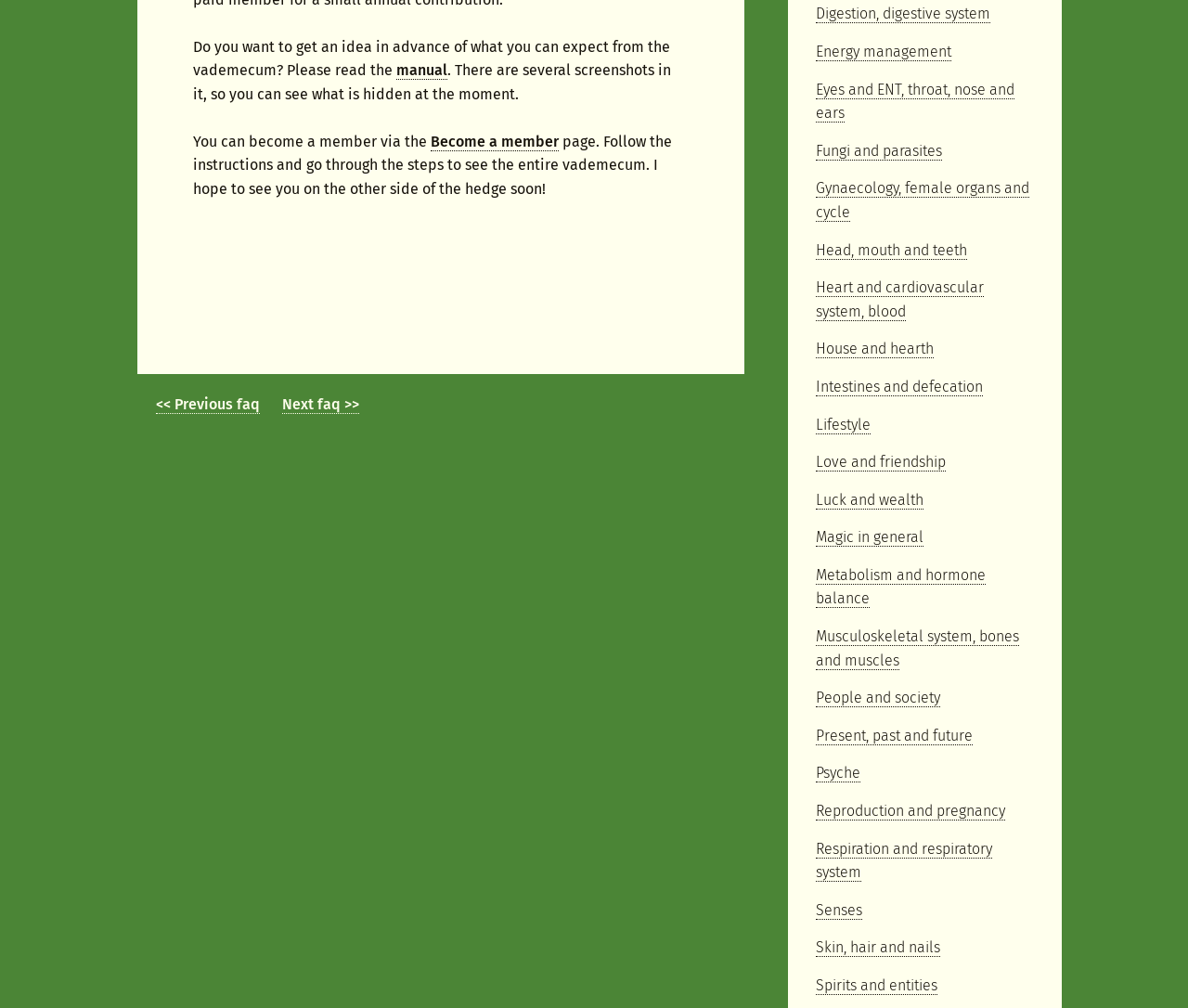What is the topic of the link 'Digestion, digestive system'?
Answer the question in as much detail as possible.

The link 'Digestion, digestive system' is categorized under health-related topics, suggesting that it is related to health.